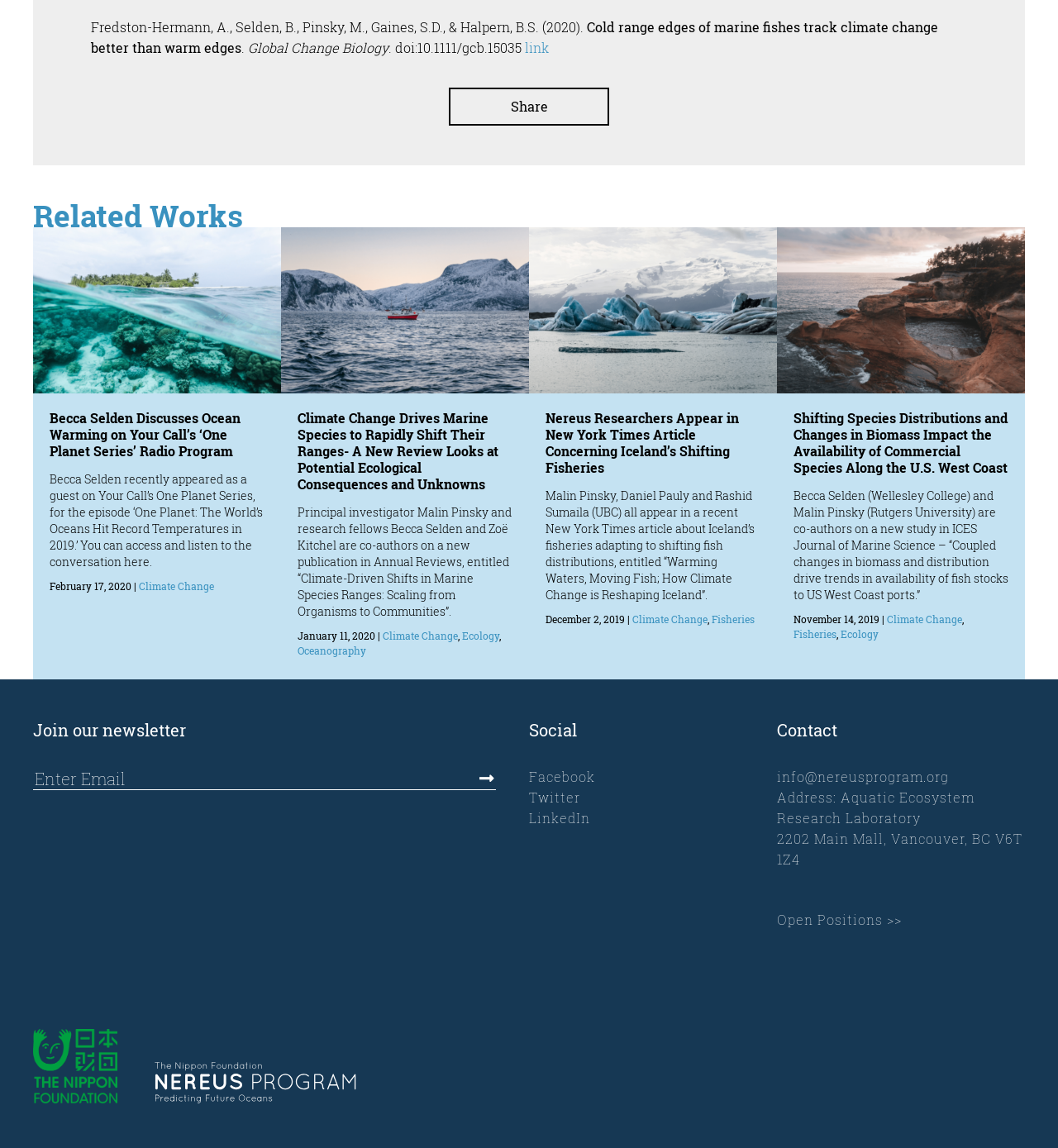With reference to the screenshot, provide a detailed response to the question below:
What is the title of the first research paper?

I found the title of the first research paper by looking at the StaticText element with the text 'Cold range edges of marine fishes track climate change better than warm edges' which is located at the top of the webpage.